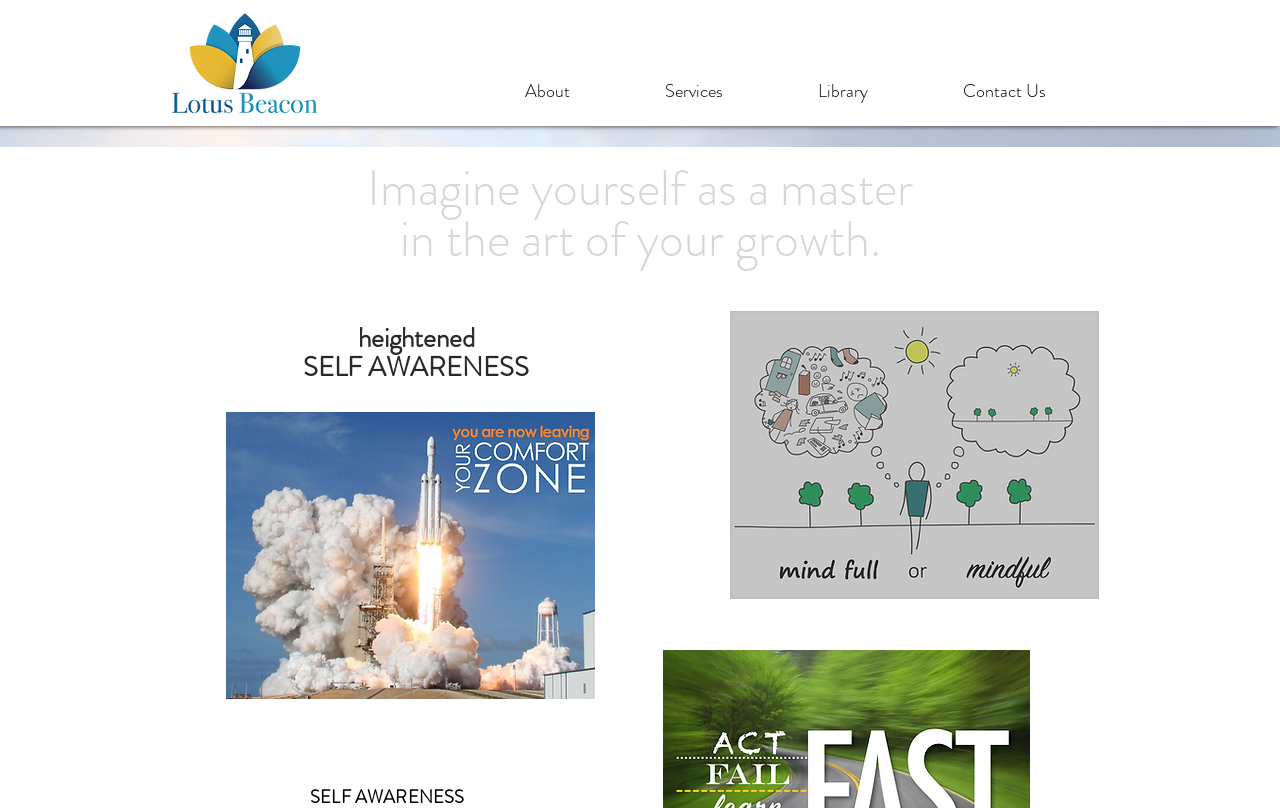What is the theme of the images on the page?
Look at the screenshot and provide an in-depth answer.

I analyzed the images on the page, including the rocket comfort zone and custom gray mindful images. They seem to be related to personal growth, self-awareness, and mindfulness. The headings on the page also support this theme, with phrases like 'master in the art of your growth' and 'heightened SELF AWARENESS'.